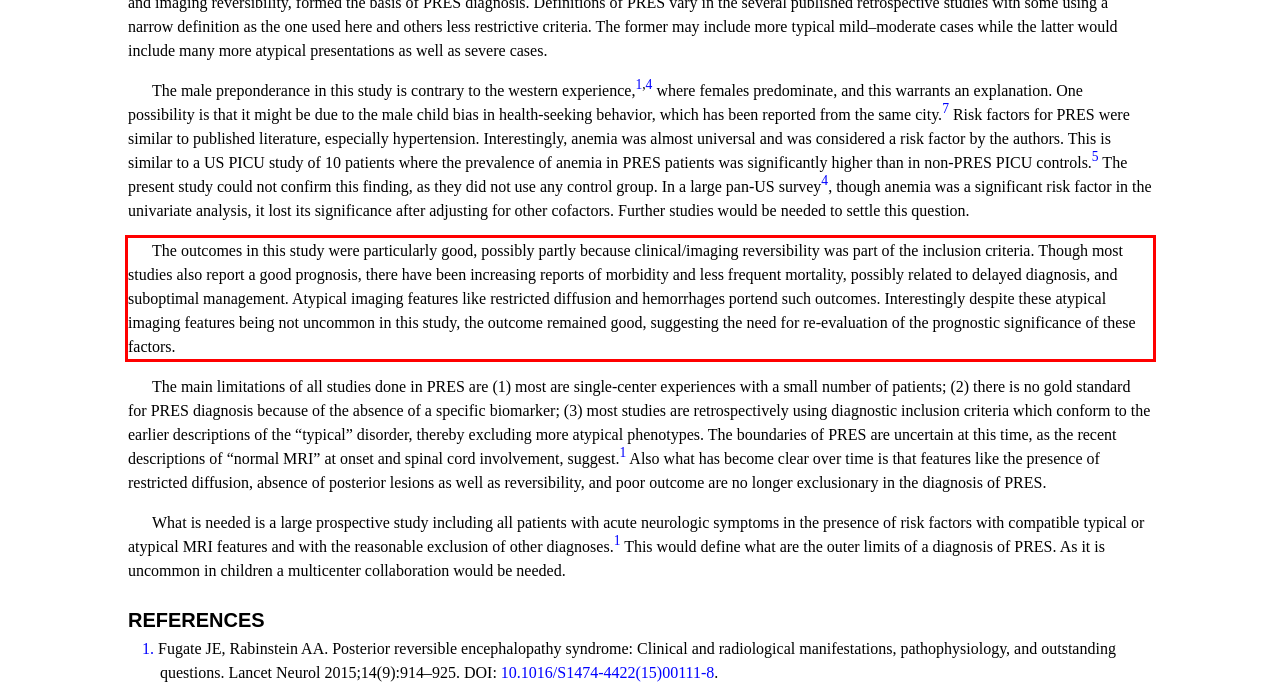There is a UI element on the webpage screenshot marked by a red bounding box. Extract and generate the text content from within this red box.

The outcomes in this study were particularly good, possibly partly because clinical/imaging reversibility was part of the inclusion criteria. Though most studies also report a good prognosis, there have been increasing reports of morbidity and less frequent mortality, possibly related to delayed diagnosis, and suboptimal management. Atypical imaging features like restricted diffusion and hemorrhages portend such outcomes. Interestingly despite these atypical imaging features being not uncommon in this study, the outcome remained good, suggesting the need for re-evaluation of the prognostic significance of these factors.